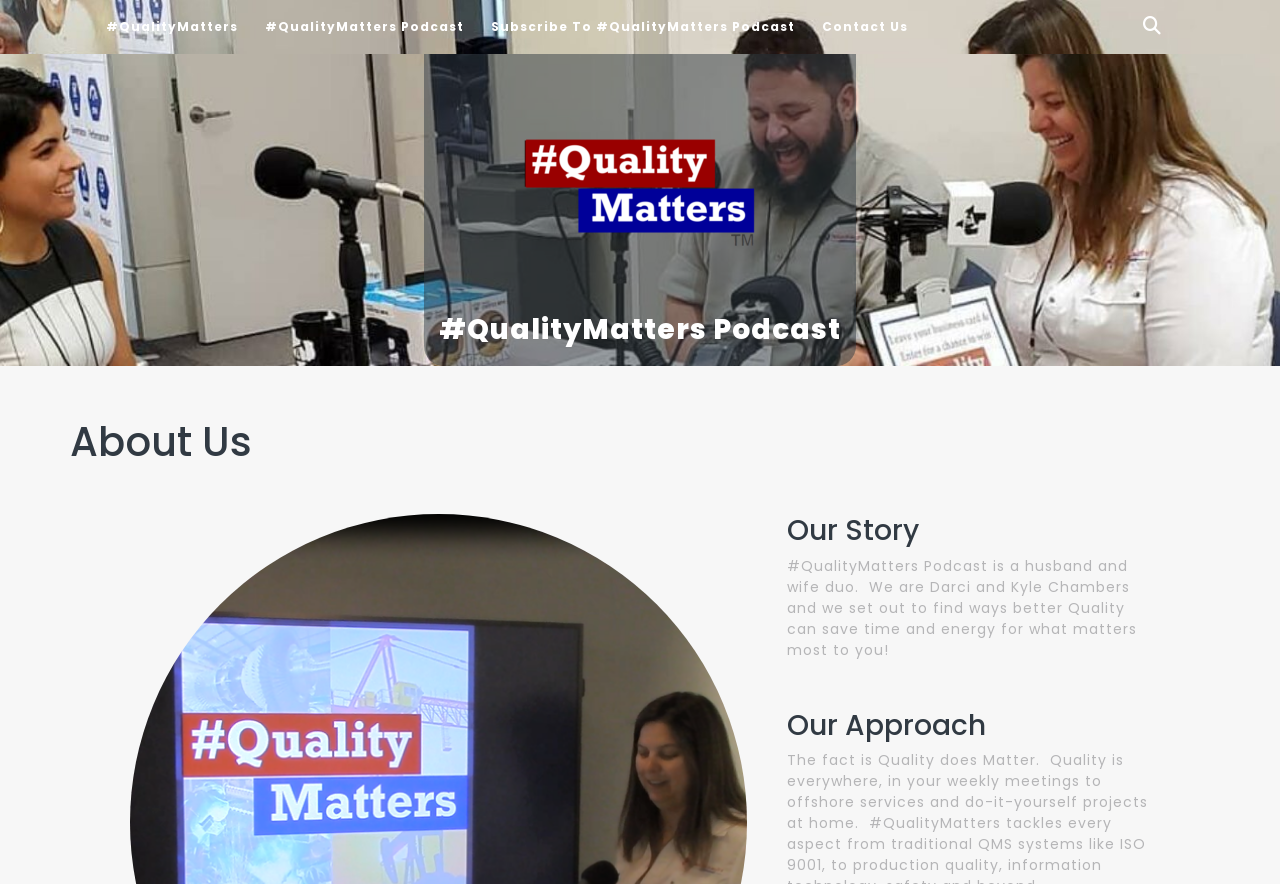What is the main theme of the podcast?
Look at the webpage screenshot and answer the question with a detailed explanation.

I inferred the answer by looking at the multiple instances of the '#QualityMatters' text throughout the page, including the navigation menu and the static text. This suggests that the podcast is focused on the theme of quality.